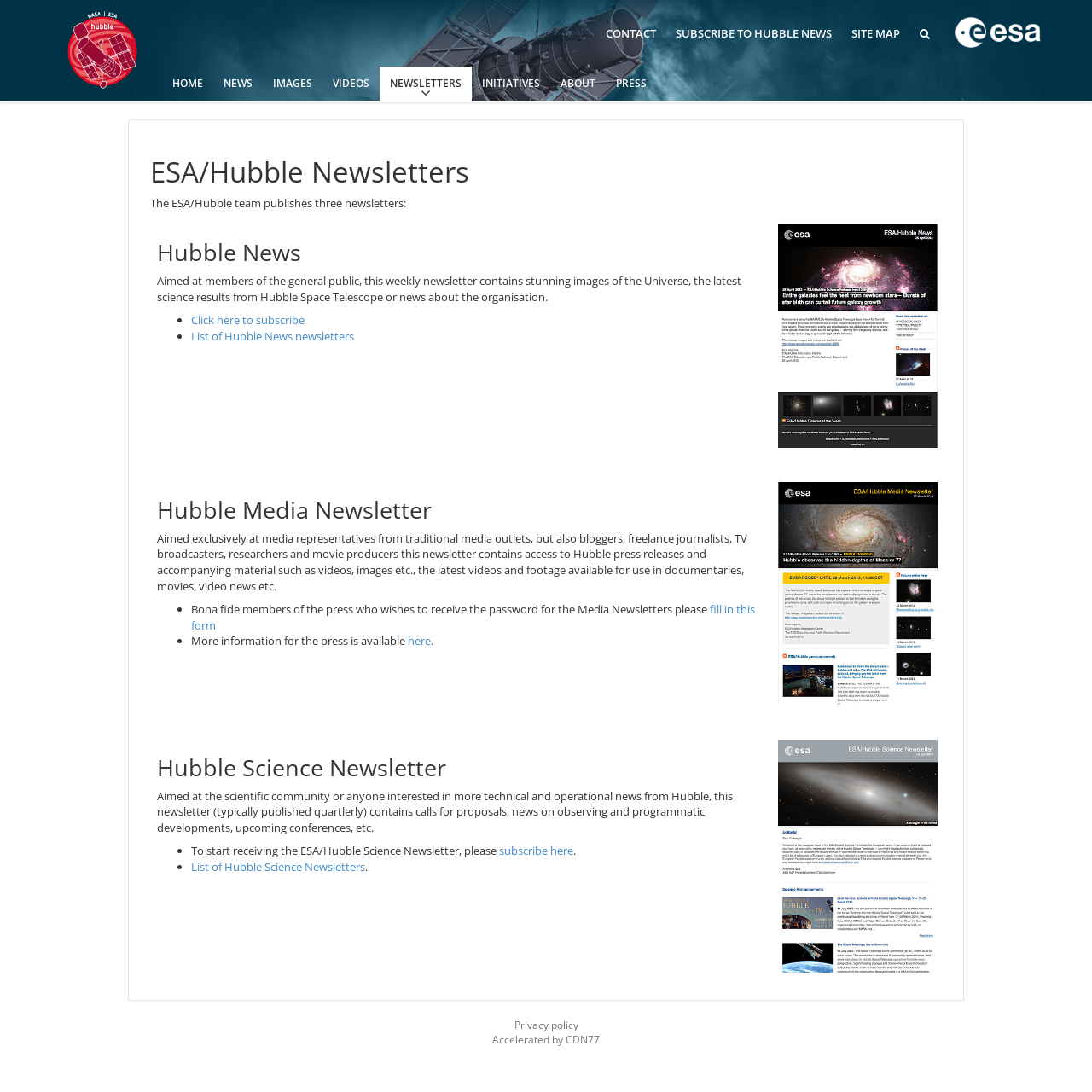Answer the question below with a single word or a brief phrase: 
What is the logo on the top left corner?

ESA/Hubble logo